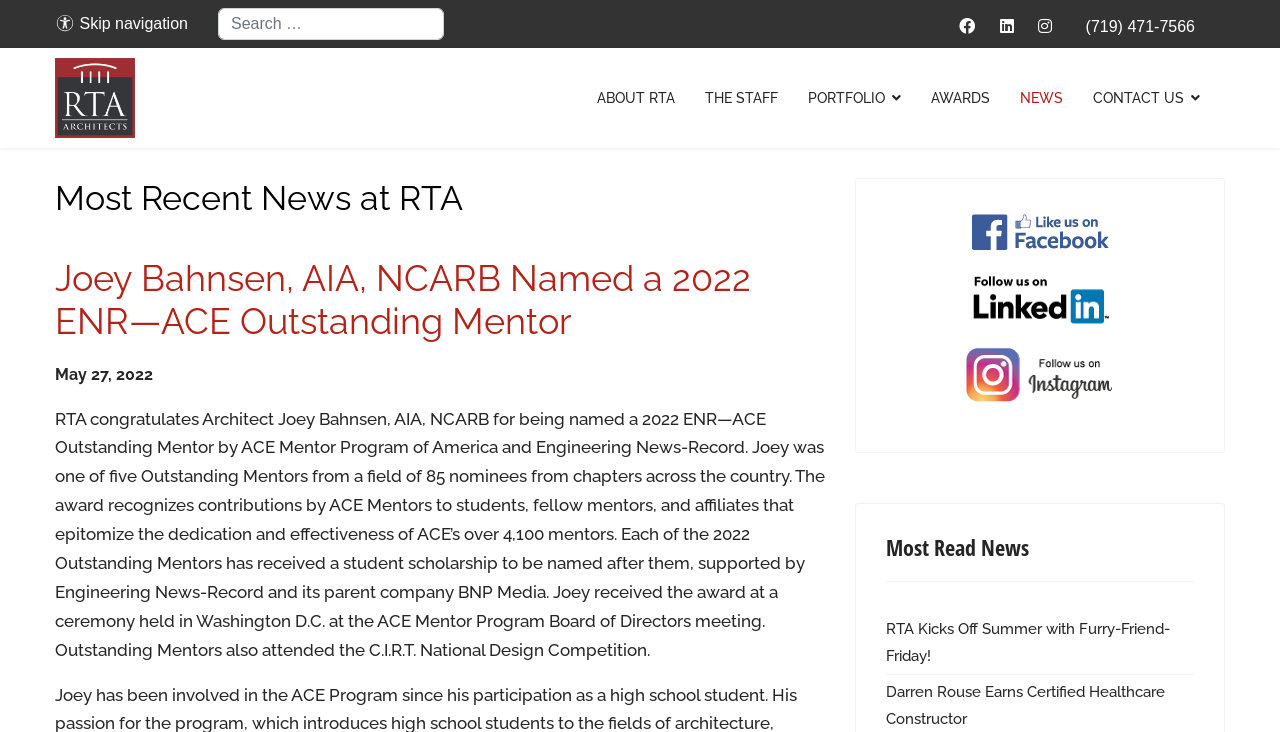Determine the bounding box coordinates for the area that should be clicked to carry out the following instruction: "Call the phone number".

None